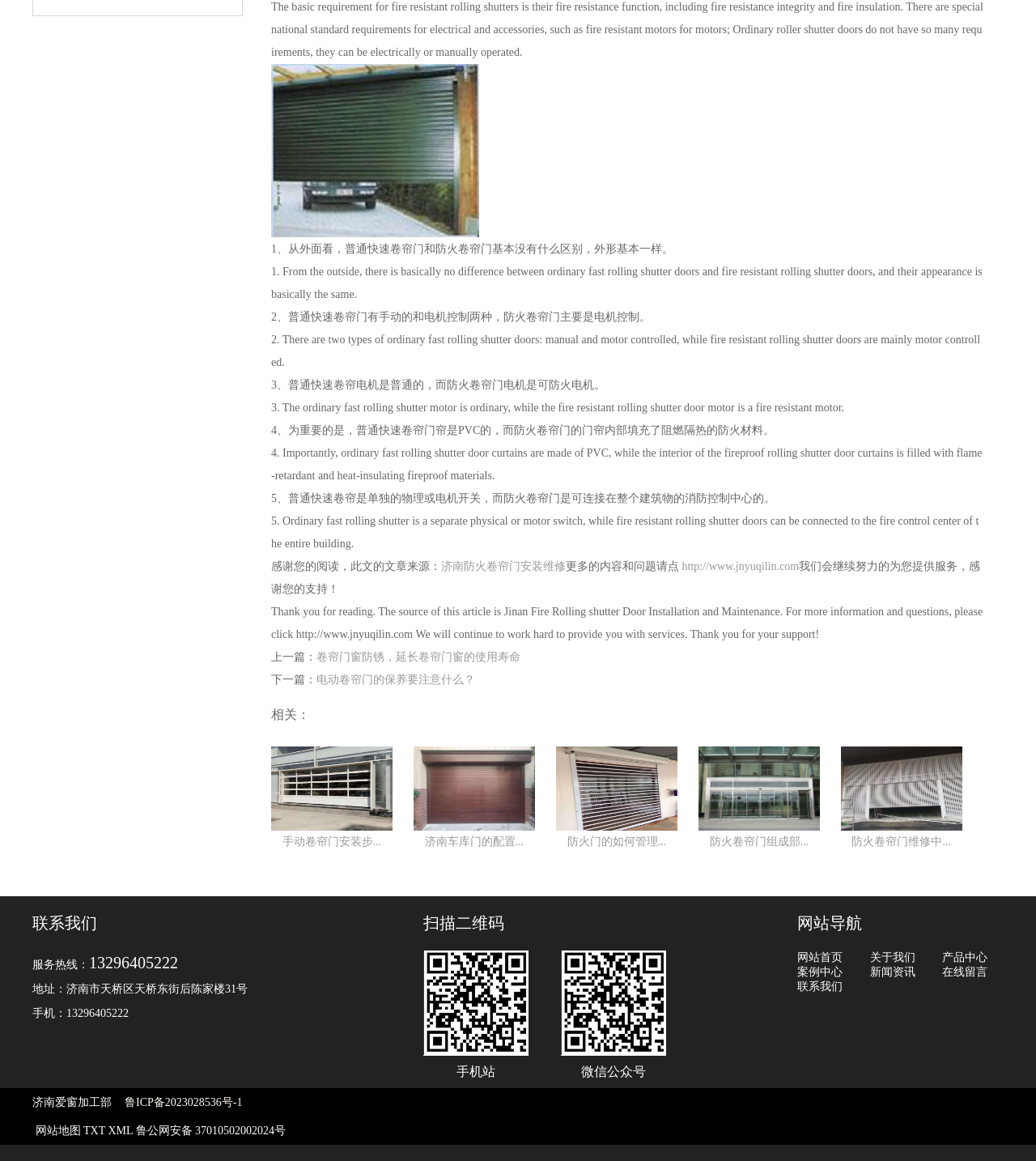What is the purpose of the fire resistant motor?
Can you provide an in-depth and detailed response to the question?

The fire resistant motor is used in fire resistant rolling shutter doors to provide fire resistance function, which is not available in ordinary fast rolling shutter doors.